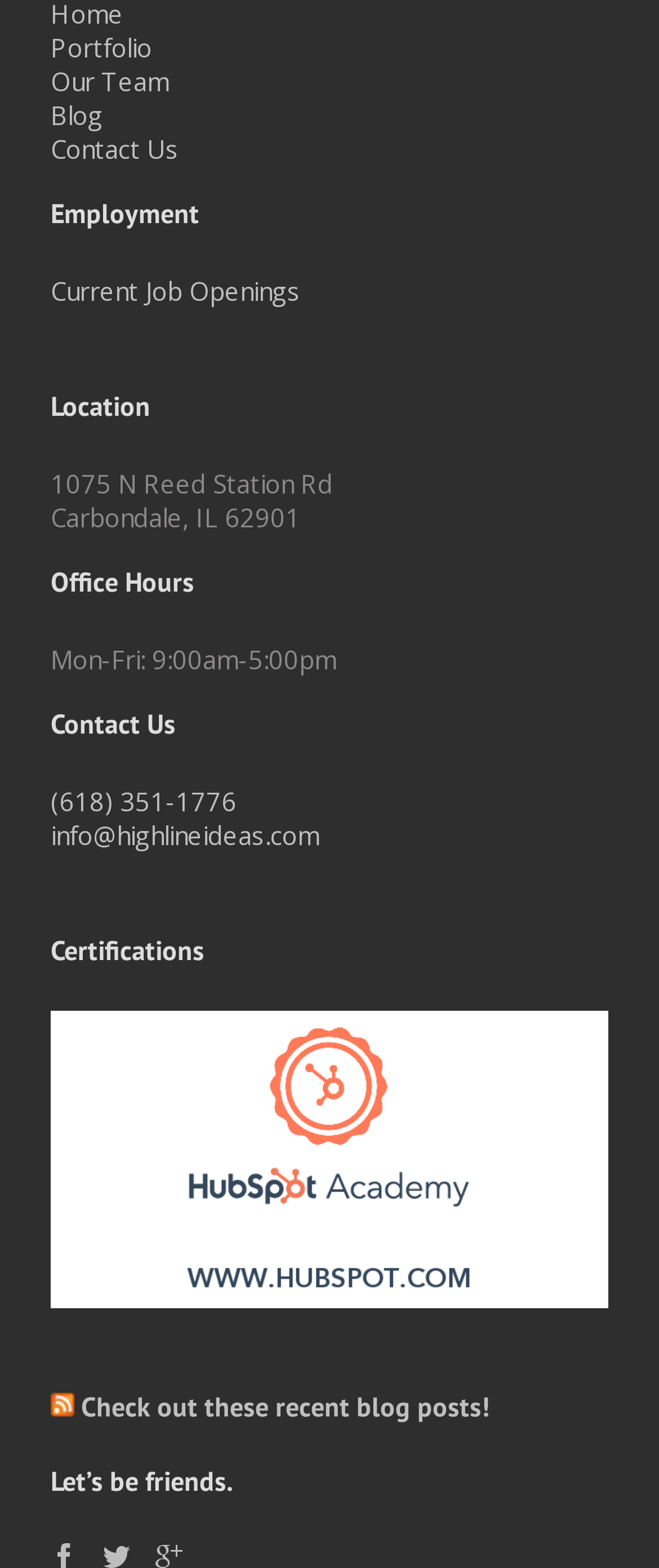Determine the bounding box coordinates of the clickable element to achieve the following action: 'Check out recent blog posts'. Provide the coordinates as four float values between 0 and 1, formatted as [left, top, right, bottom].

[0.123, 0.886, 0.744, 0.908]